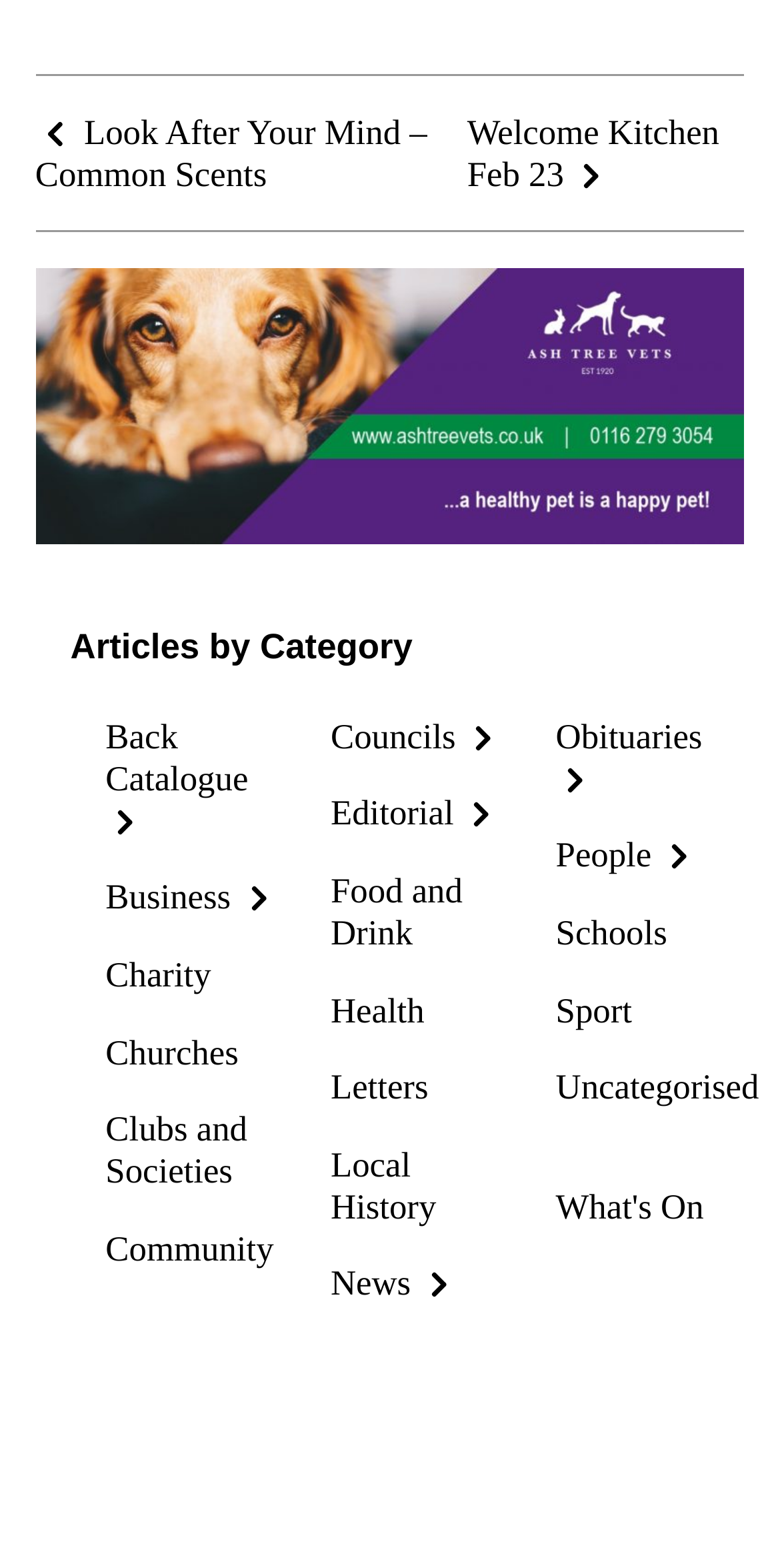Review the image closely and give a comprehensive answer to the question: What is the first category?

I looked at the links under the 'Articles by Category' heading and found that the first link is 'Back Catalogue'.